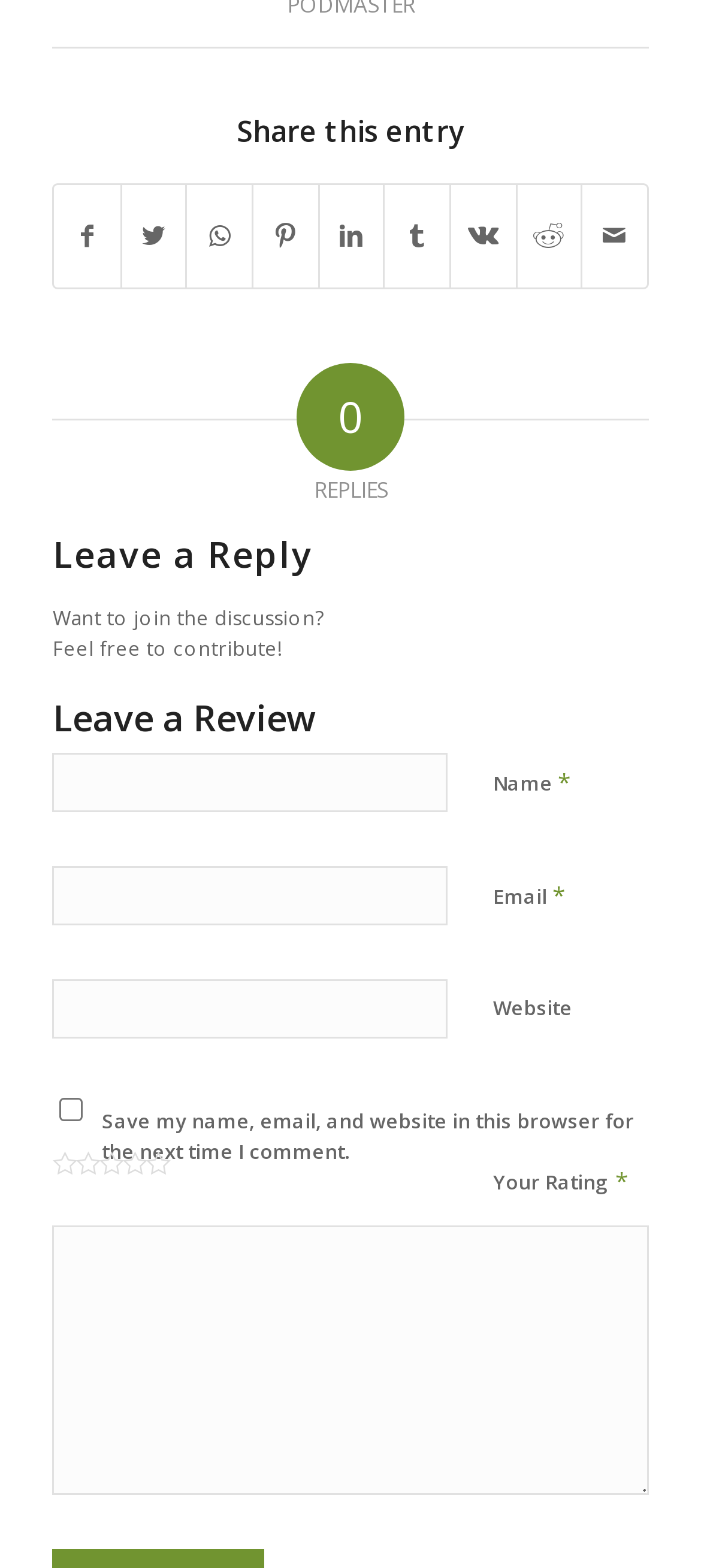Given the description "Share on Twitter", provide the bounding box coordinates of the corresponding UI element.

[0.174, 0.118, 0.265, 0.183]